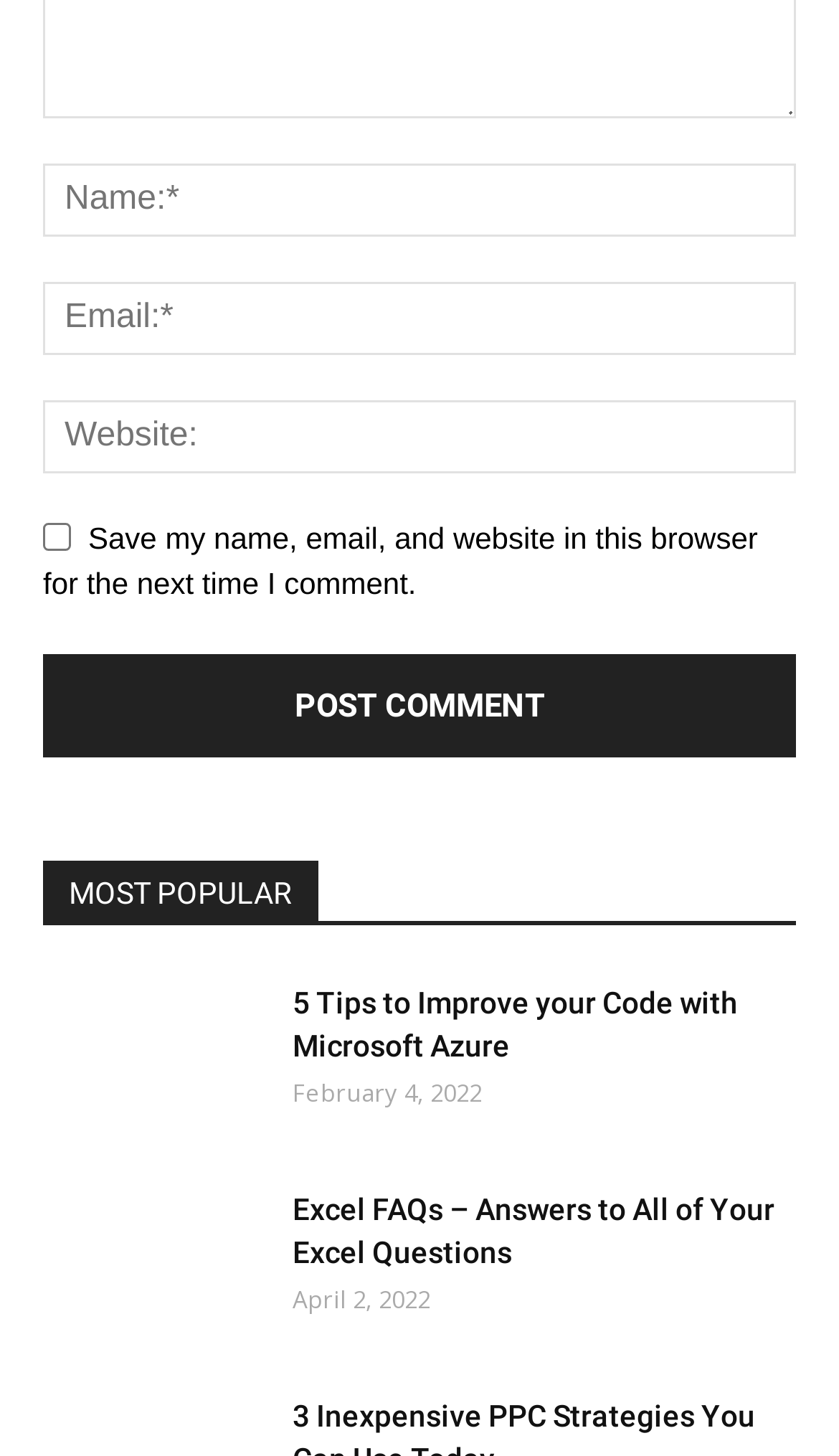Based on the element description, predict the bounding box coordinates (top-left x, top-left y, bottom-right x, bottom-right y) for the UI element in the screenshot: name="url" placeholder="Website:"

[0.051, 0.275, 0.949, 0.325]